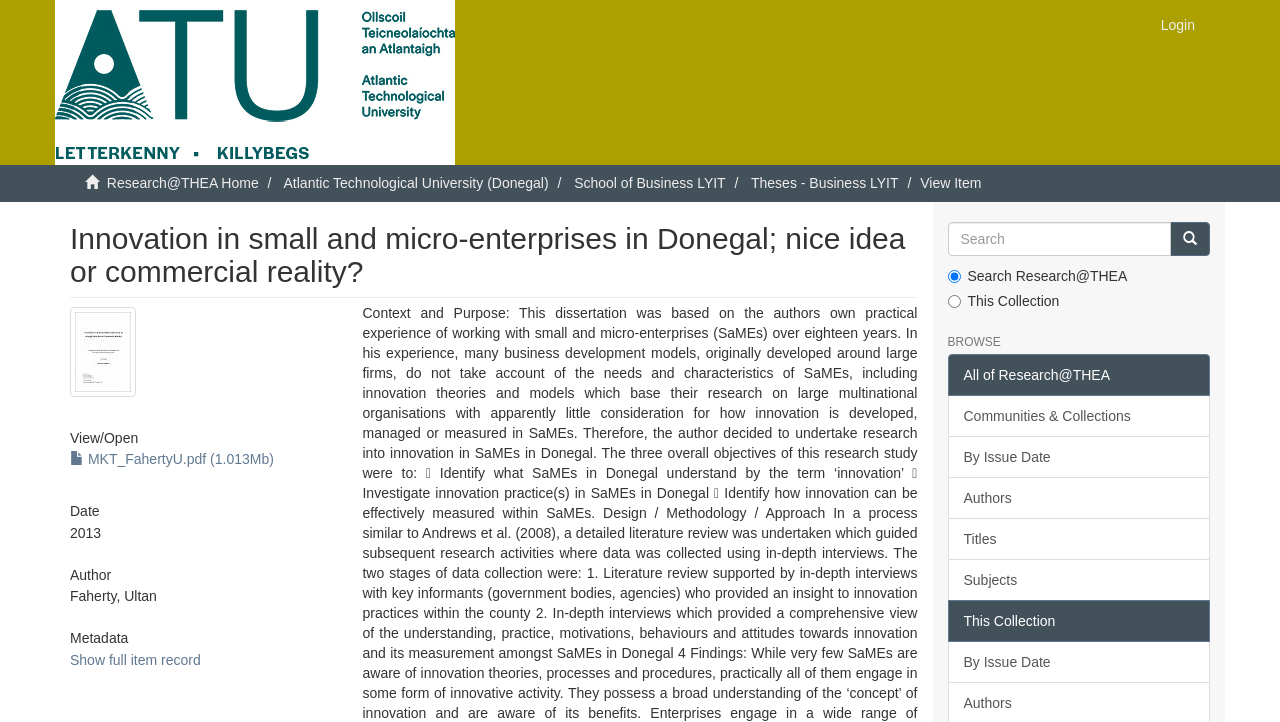Based on the description "humptydoohomestaycottage@gmail.com", find the bounding box of the specified UI element.

None